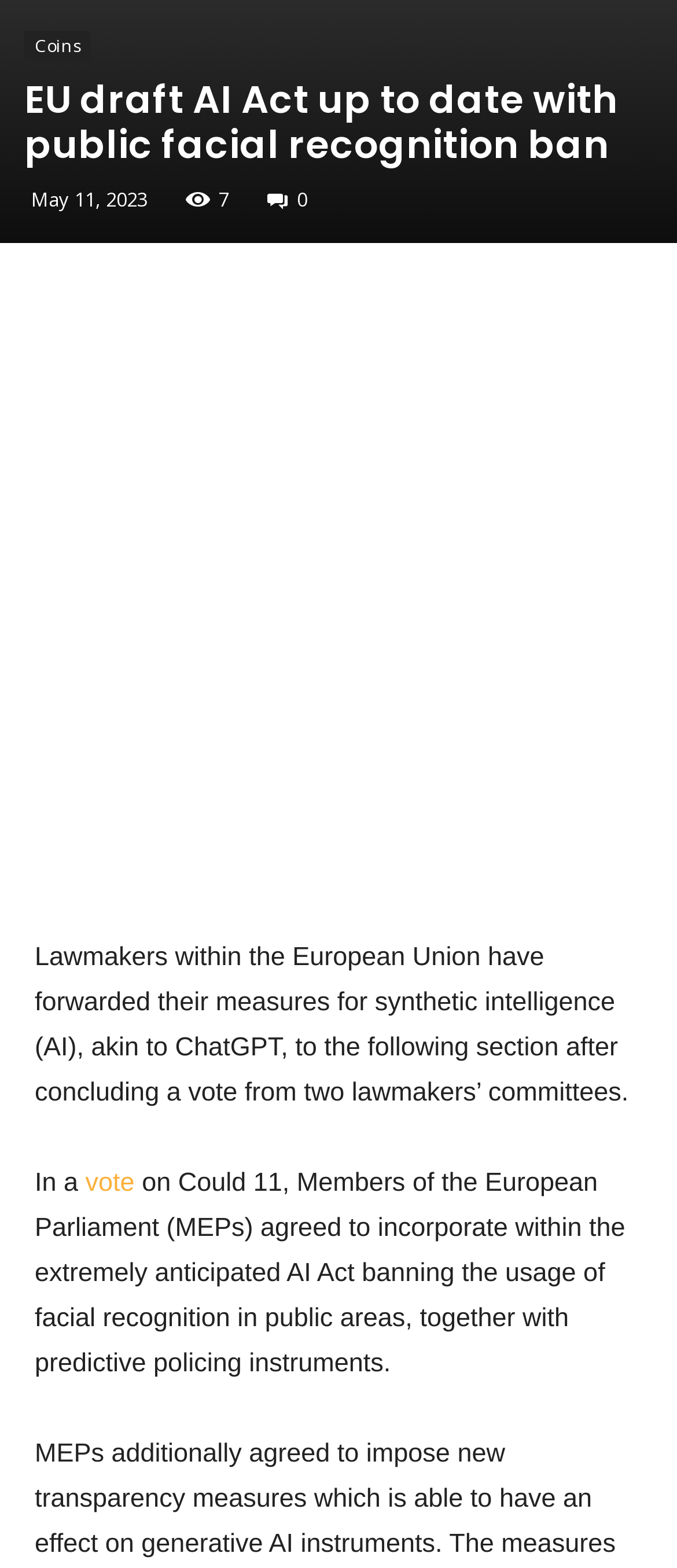Locate the bounding box of the UI element described by: "0" in the given webpage screenshot.

[0.395, 0.119, 0.454, 0.135]